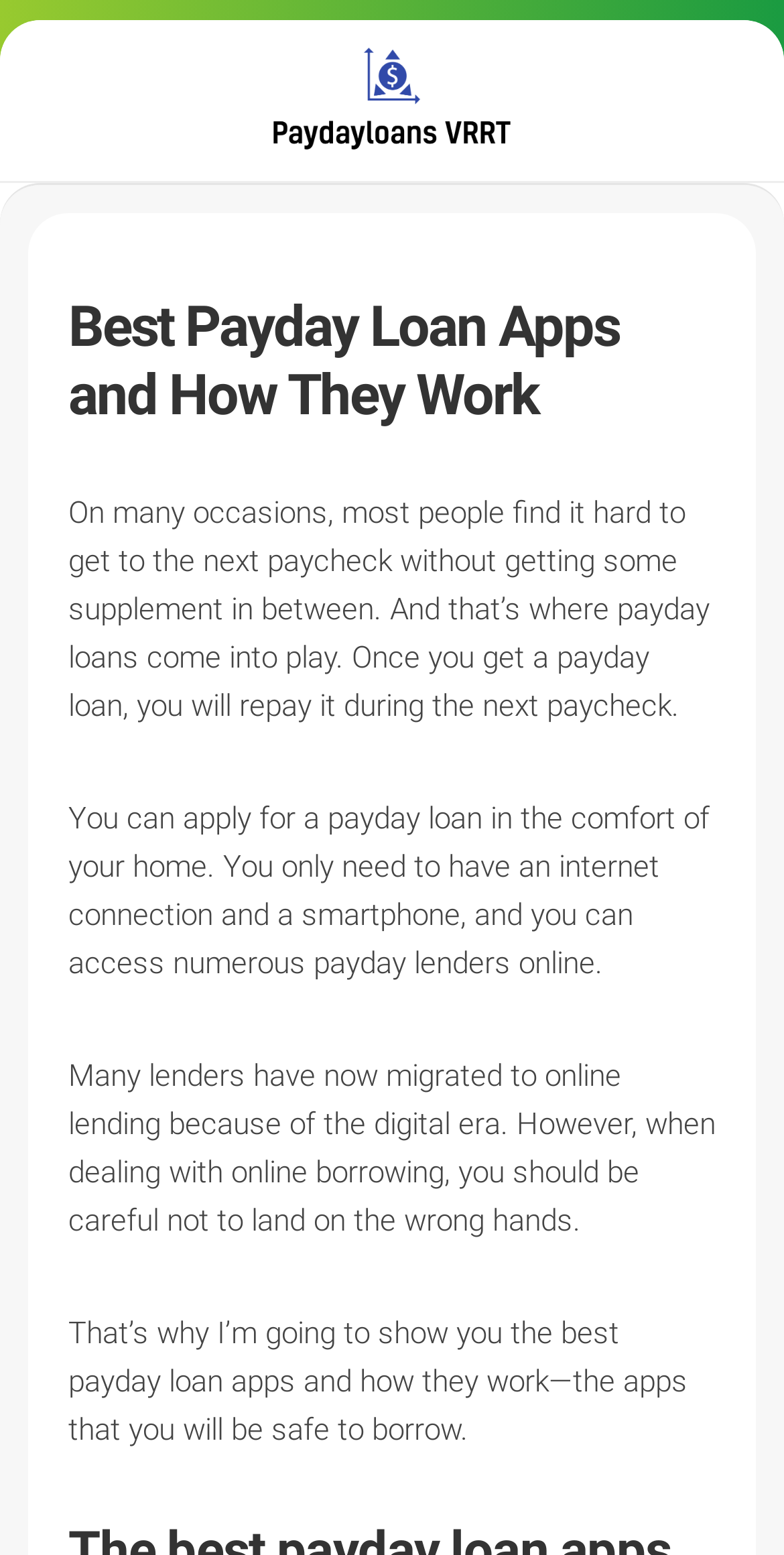Please locate the UI element described by "alt="Payday Loans VRRT"" and provide its bounding box coordinates.

[0.0, 0.026, 1.0, 0.103]